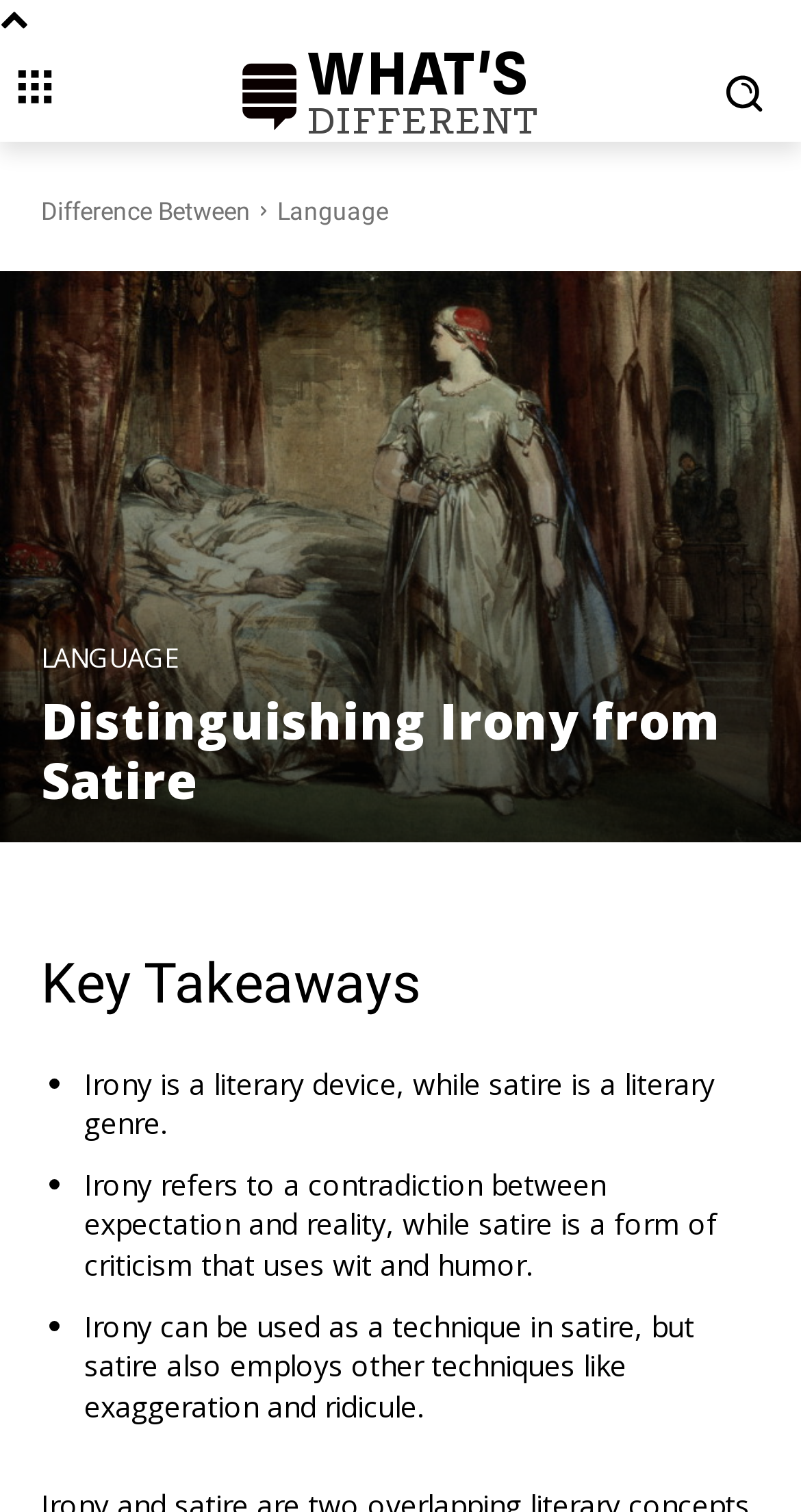Answer the question with a brief word or phrase:
What is the purpose of satire?

To criticize using wit and humor